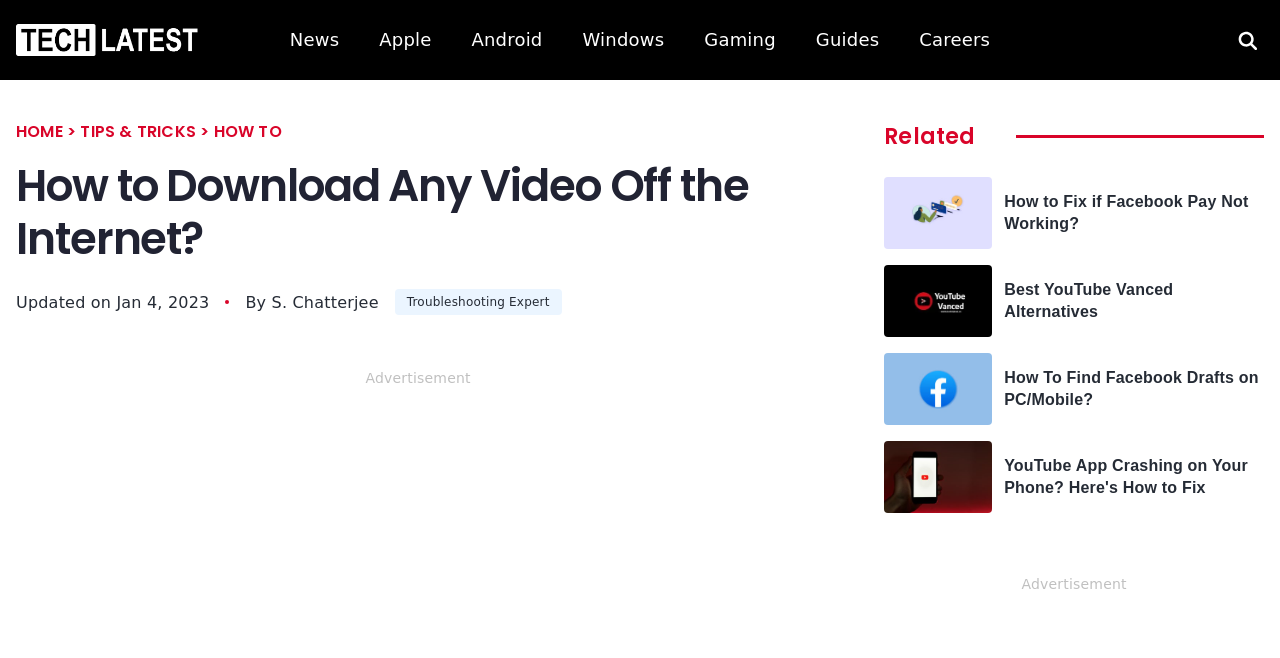Identify the bounding box coordinates necessary to click and complete the given instruction: "Read more about S. Chatterjee".

[0.212, 0.445, 0.296, 0.474]